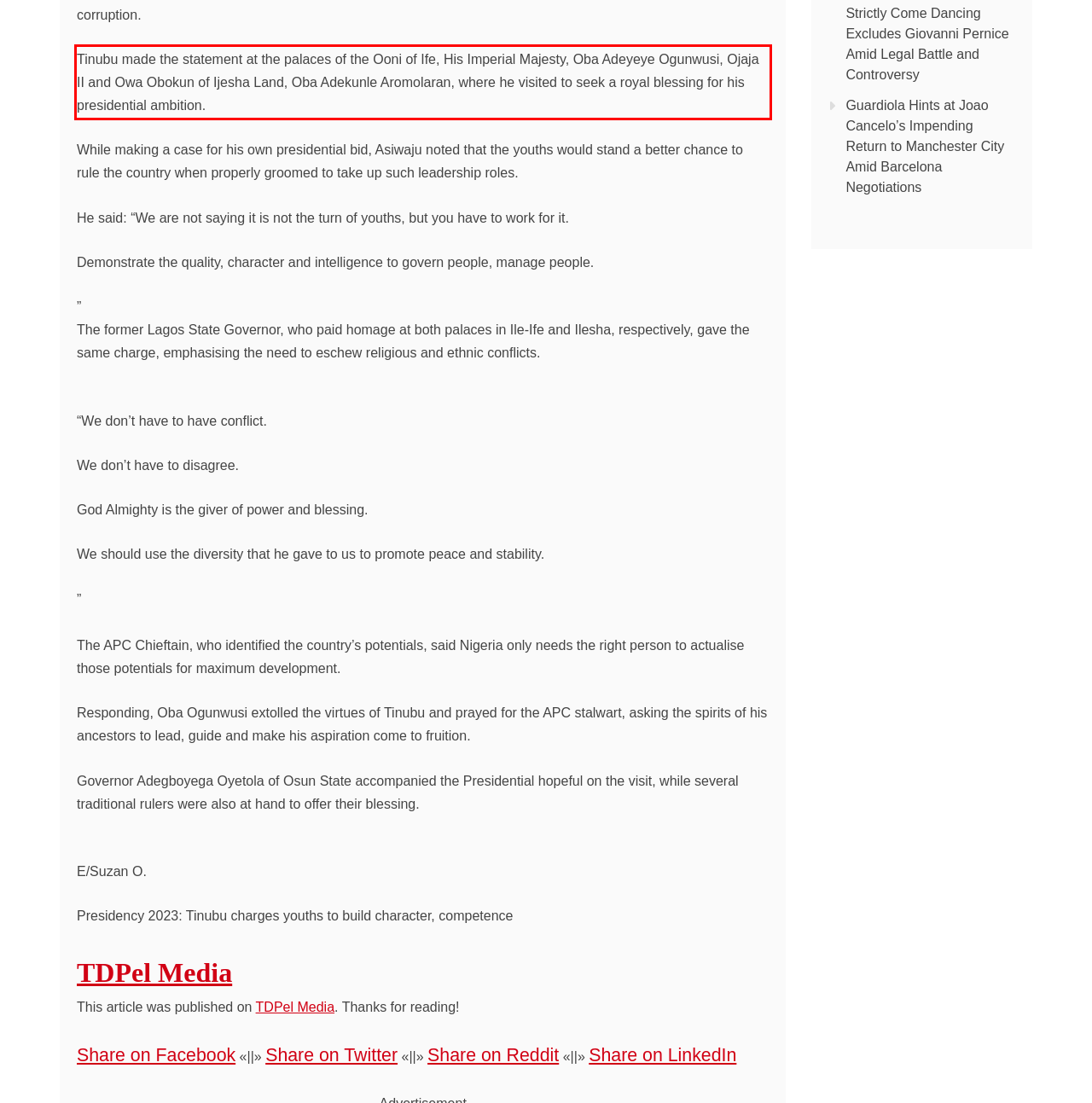Given a screenshot of a webpage containing a red bounding box, perform OCR on the text within this red bounding box and provide the text content.

Tinubu made the statement at the palaces of the Ooni of Ife, His Imperial Majesty, Oba Adeyeye Ogunwusi, Ojaja II and Owa Obokun of Ijesha Land, Oba Adekunle Aromolaran, where he visited to seek a royal blessing for his presidential ambition.